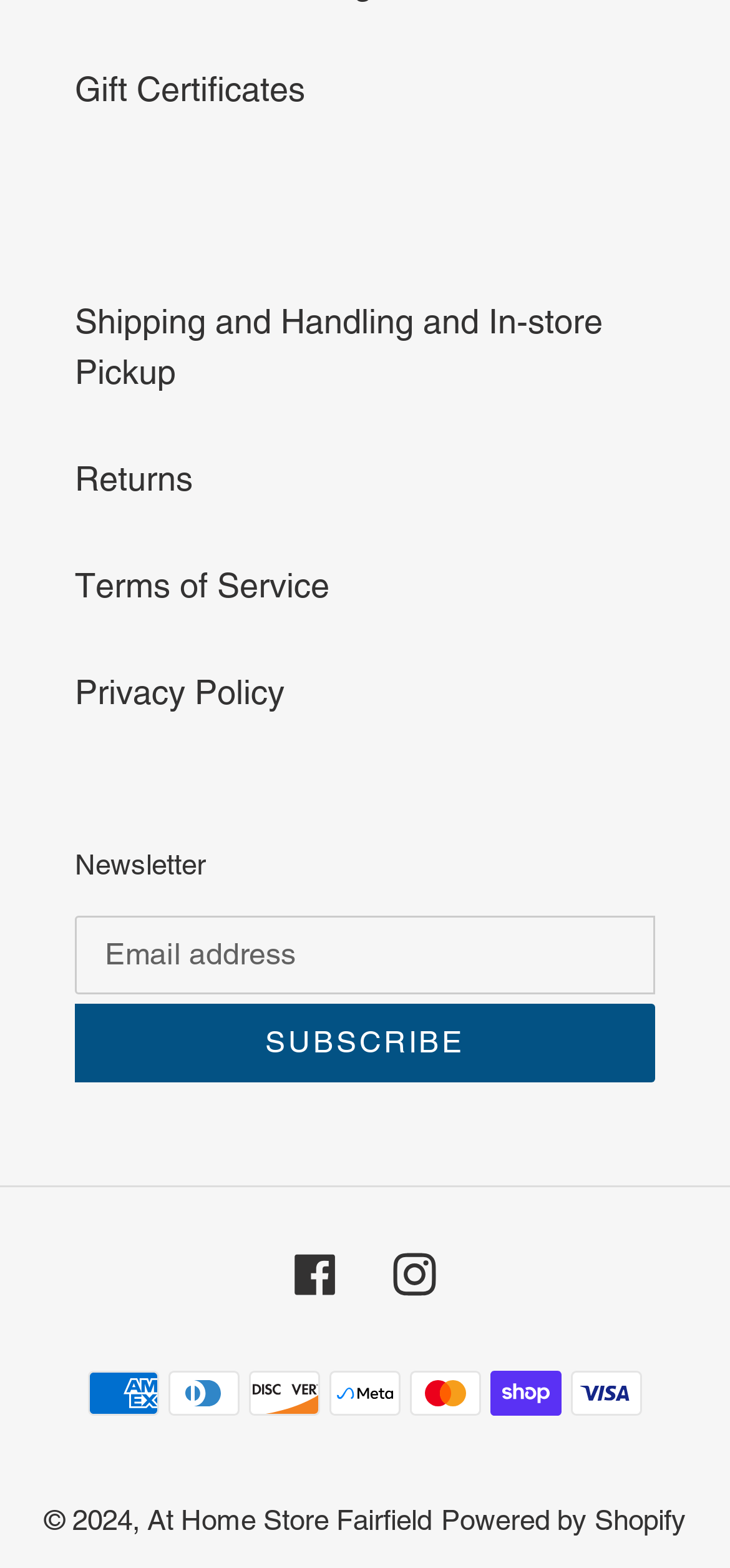Pinpoint the bounding box coordinates of the area that should be clicked to complete the following instruction: "Visit At Home Store Fairfield". The coordinates must be given as four float numbers between 0 and 1, i.e., [left, top, right, bottom].

[0.201, 0.96, 0.591, 0.98]